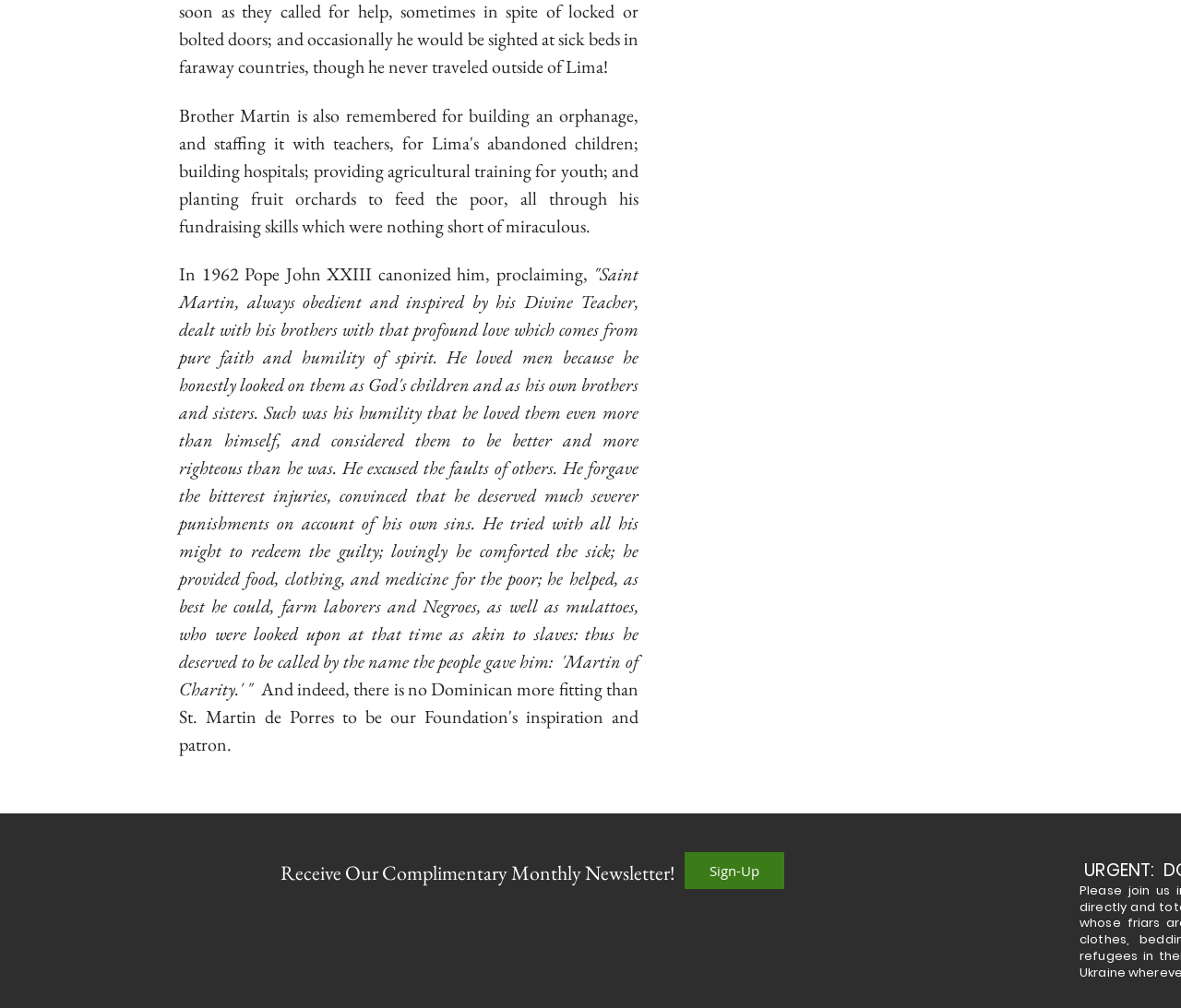Using the description "Sign-Up", locate and provide the bounding box of the UI element.

[0.58, 0.845, 0.664, 0.882]